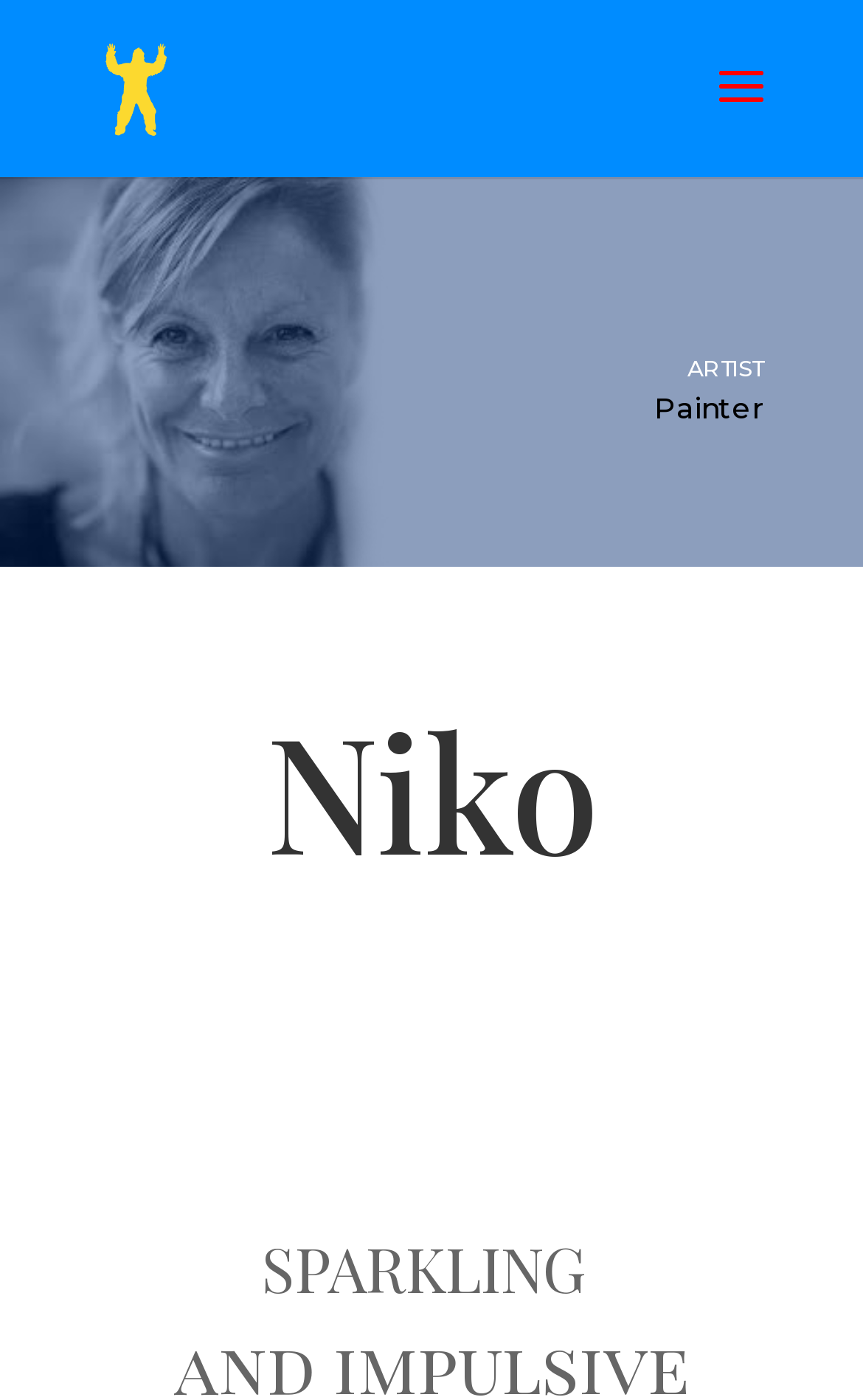Please find the bounding box for the following UI element description. Provide the coordinates in (top-left x, top-left y, bottom-right x, bottom-right y) format, with values between 0 and 1: alt="The Beauties and The Beasts"

[0.121, 0.02, 0.194, 0.089]